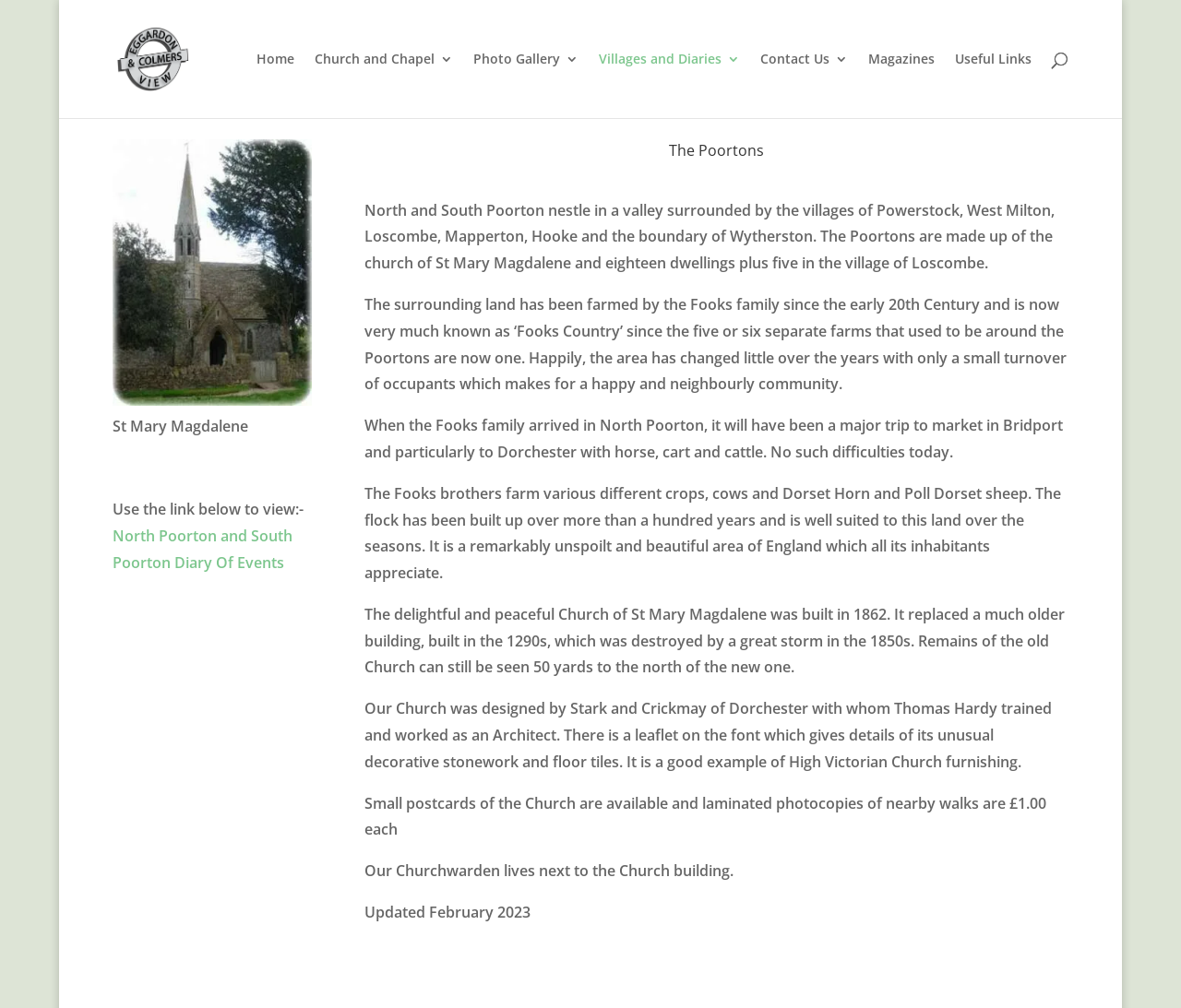Determine the bounding box coordinates of the region that needs to be clicked to achieve the task: "Check 'Magazines'".

[0.735, 0.052, 0.792, 0.117]